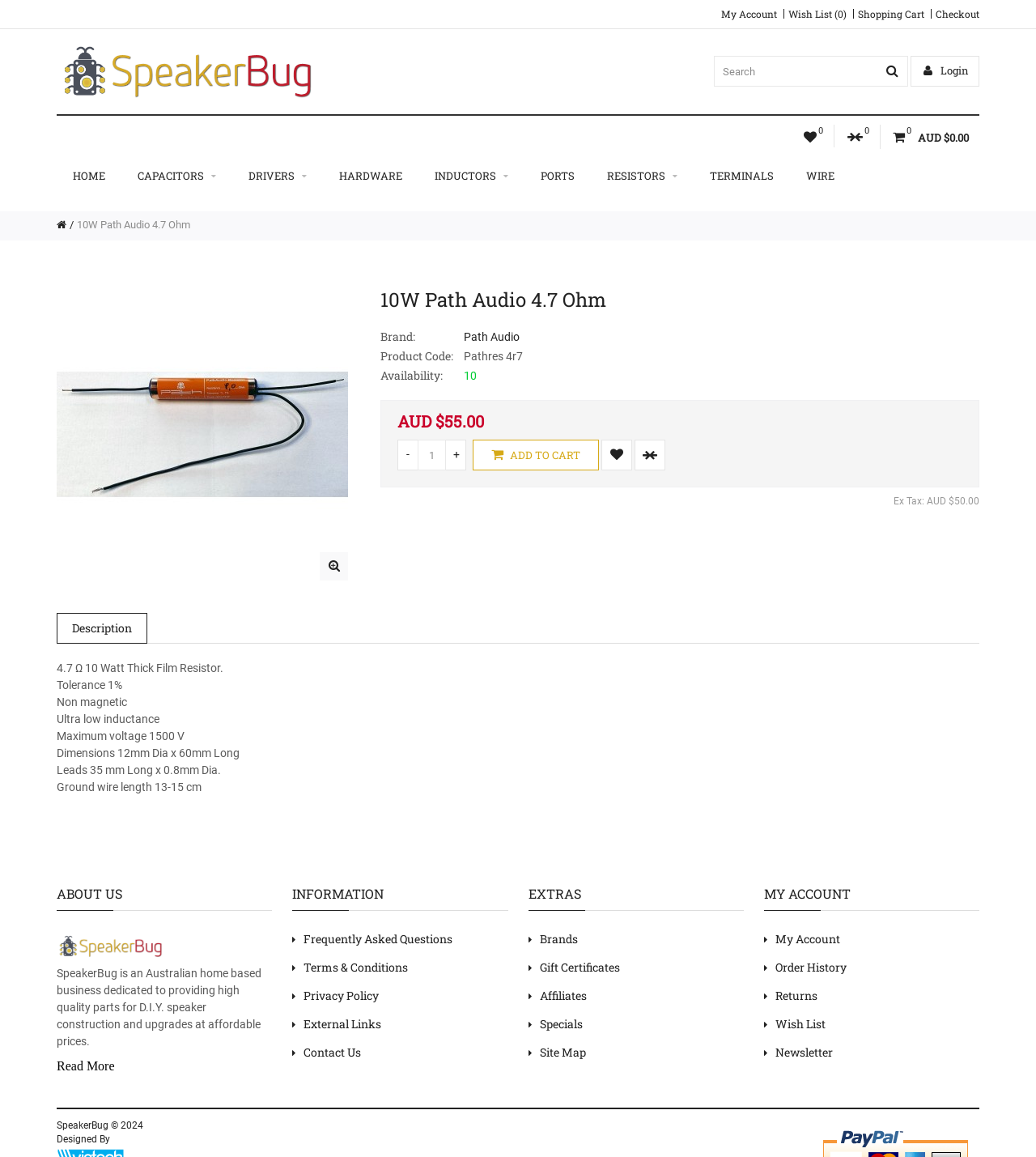Using the description: "10W Path Audio 4.7 Ohm", identify the bounding box of the corresponding UI element in the screenshot.

[0.074, 0.189, 0.184, 0.199]